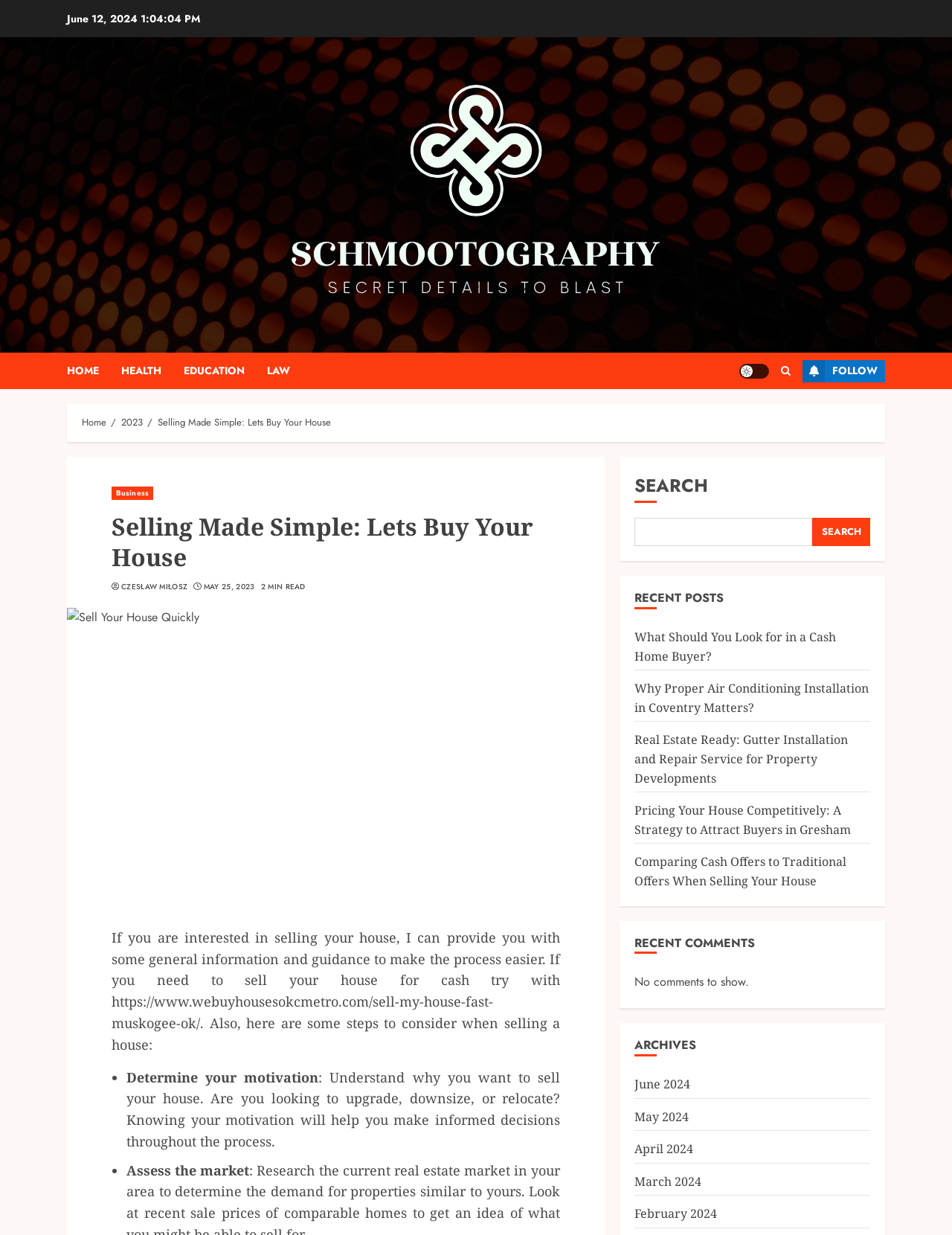Identify the bounding box coordinates for the element that needs to be clicked to fulfill this instruction: "Click on the 'HOME' link". Provide the coordinates in the format of four float numbers between 0 and 1: [left, top, right, bottom].

[0.07, 0.286, 0.127, 0.315]